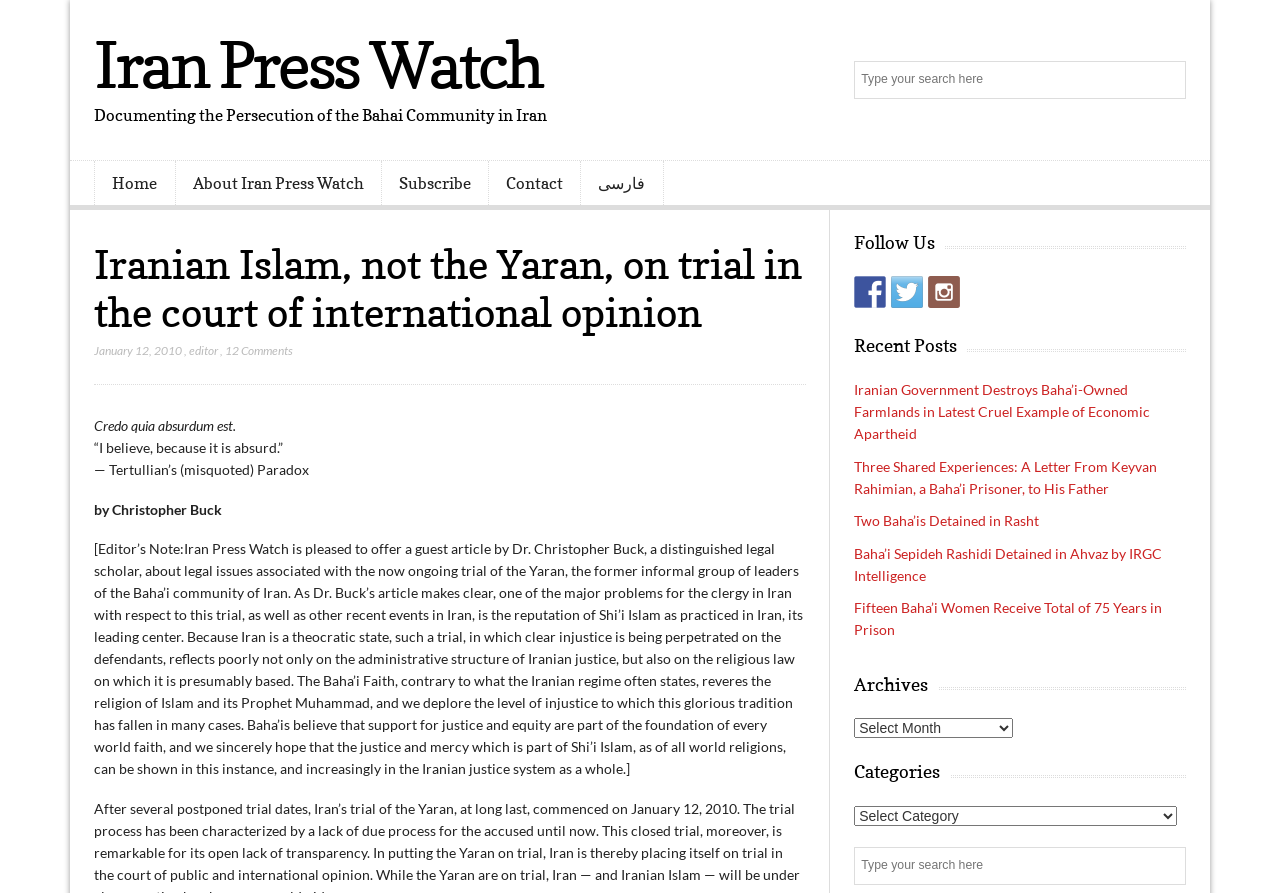Given the element description title="Follow us on Facebook", predict the bounding box coordinates for the UI element in the webpage screenshot. The format should be (top-left x, top-left y, bottom-right x, bottom-right y), and the values should be between 0 and 1.

[0.667, 0.309, 0.692, 0.344]